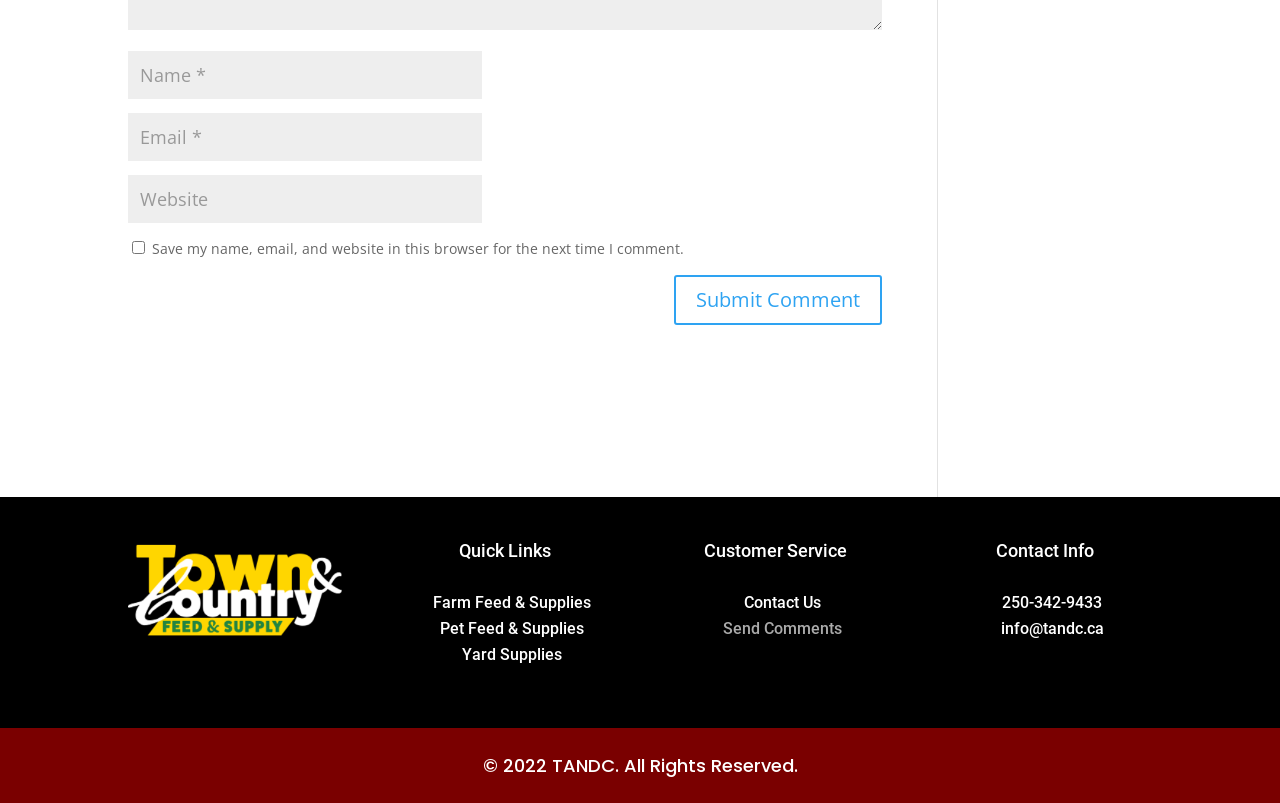Please determine the bounding box coordinates of the element's region to click in order to carry out the following instruction: "Enter your name". The coordinates should be four float numbers between 0 and 1, i.e., [left, top, right, bottom].

[0.1, 0.063, 0.377, 0.123]